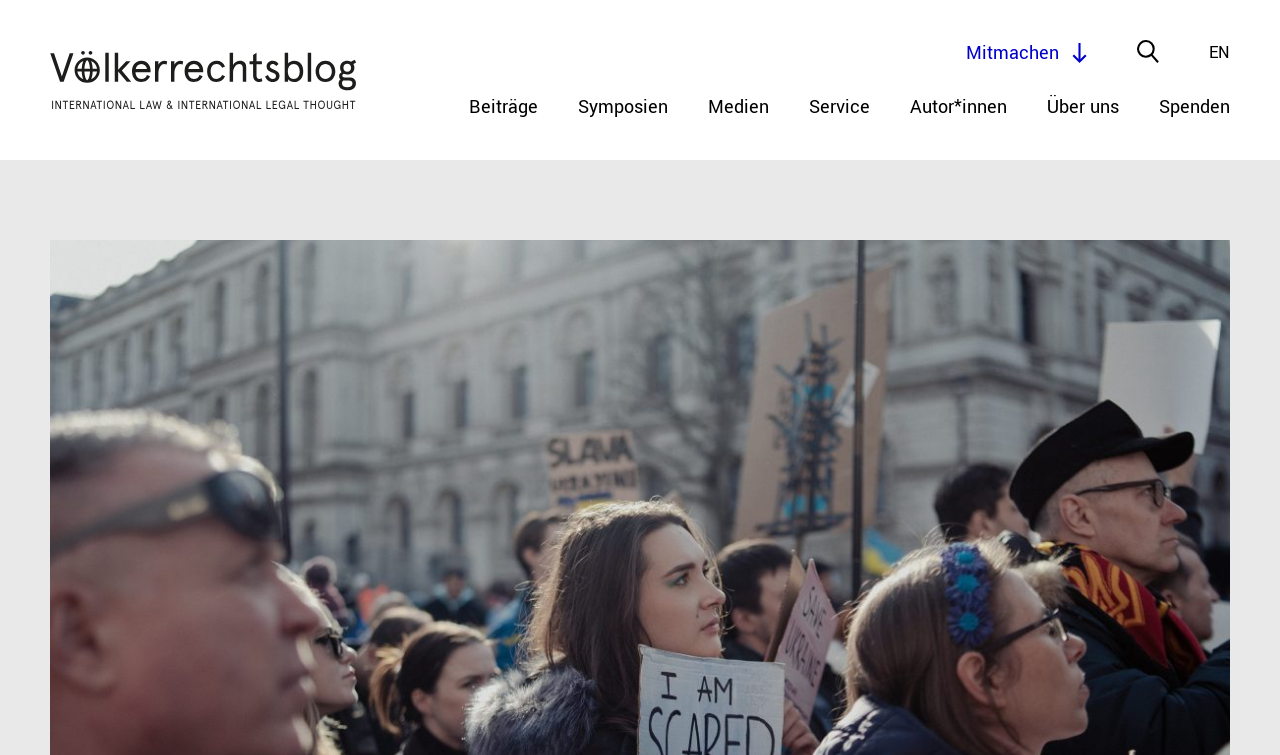Find the bounding box coordinates of the element to click in order to complete this instruction: "go to media". The bounding box coordinates must be four float numbers between 0 and 1, denoted as [left, top, right, bottom].

[0.553, 0.125, 0.601, 0.159]